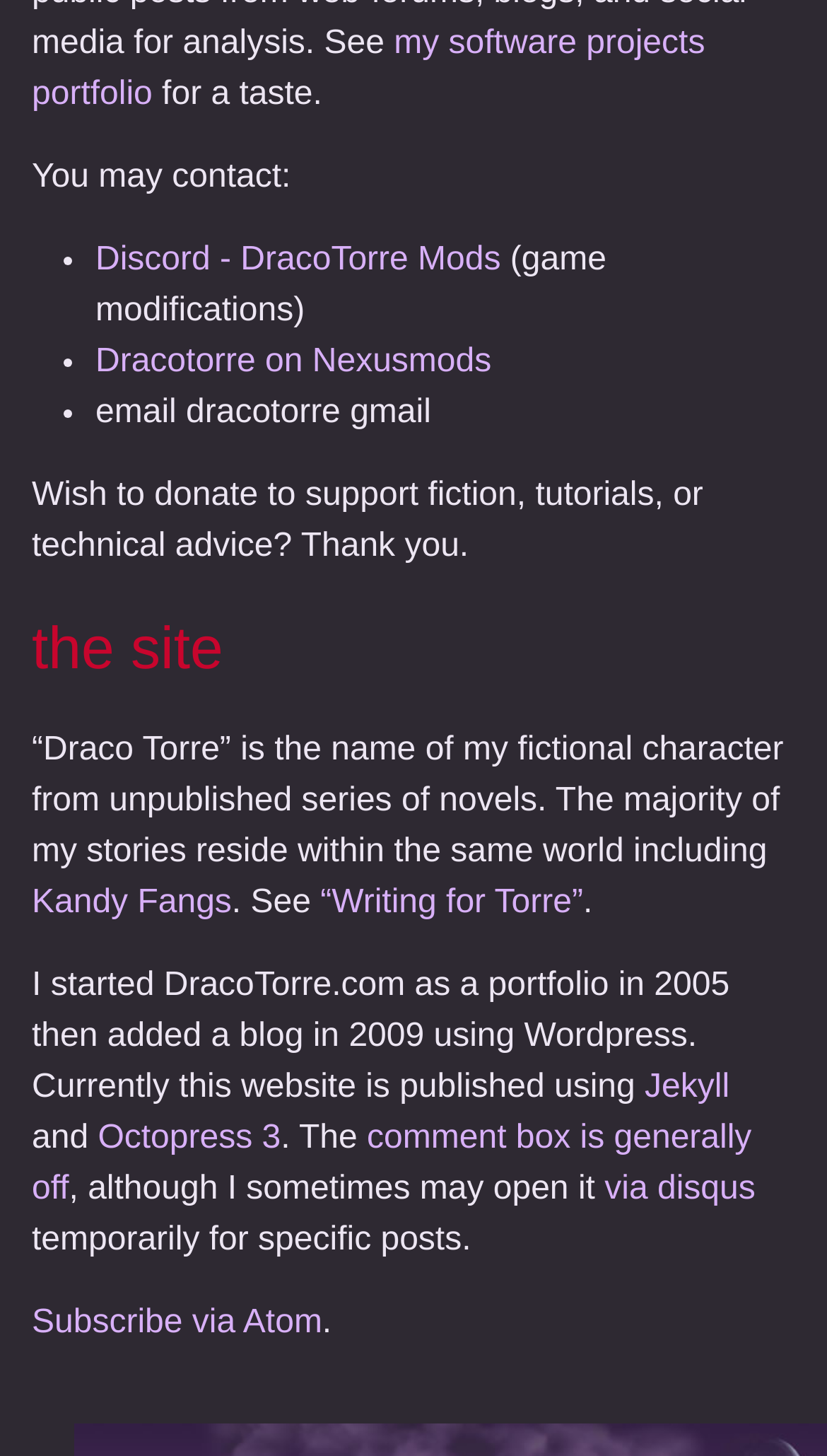Kindly determine the bounding box coordinates for the area that needs to be clicked to execute this instruction: "View 'Recent Posts'".

None